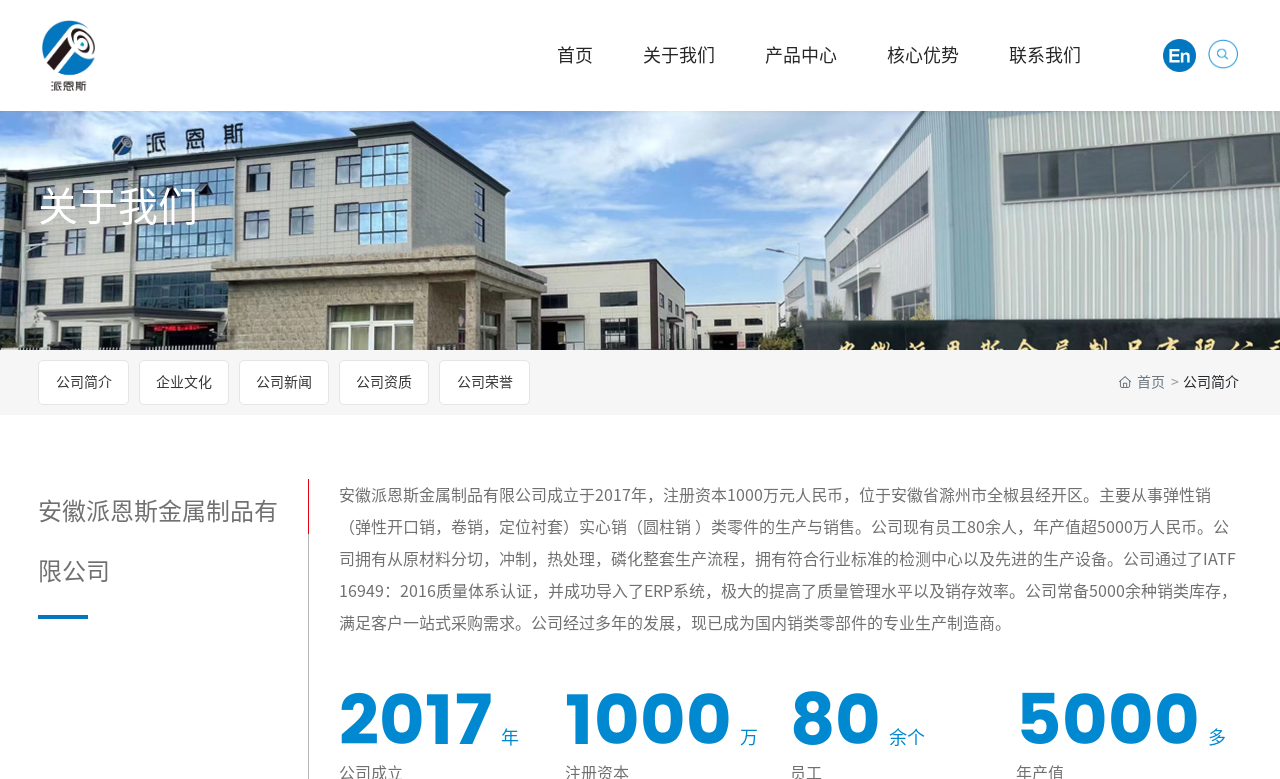What is the company's main business?
Use the image to answer the question with a single word or phrase.

生产与销售